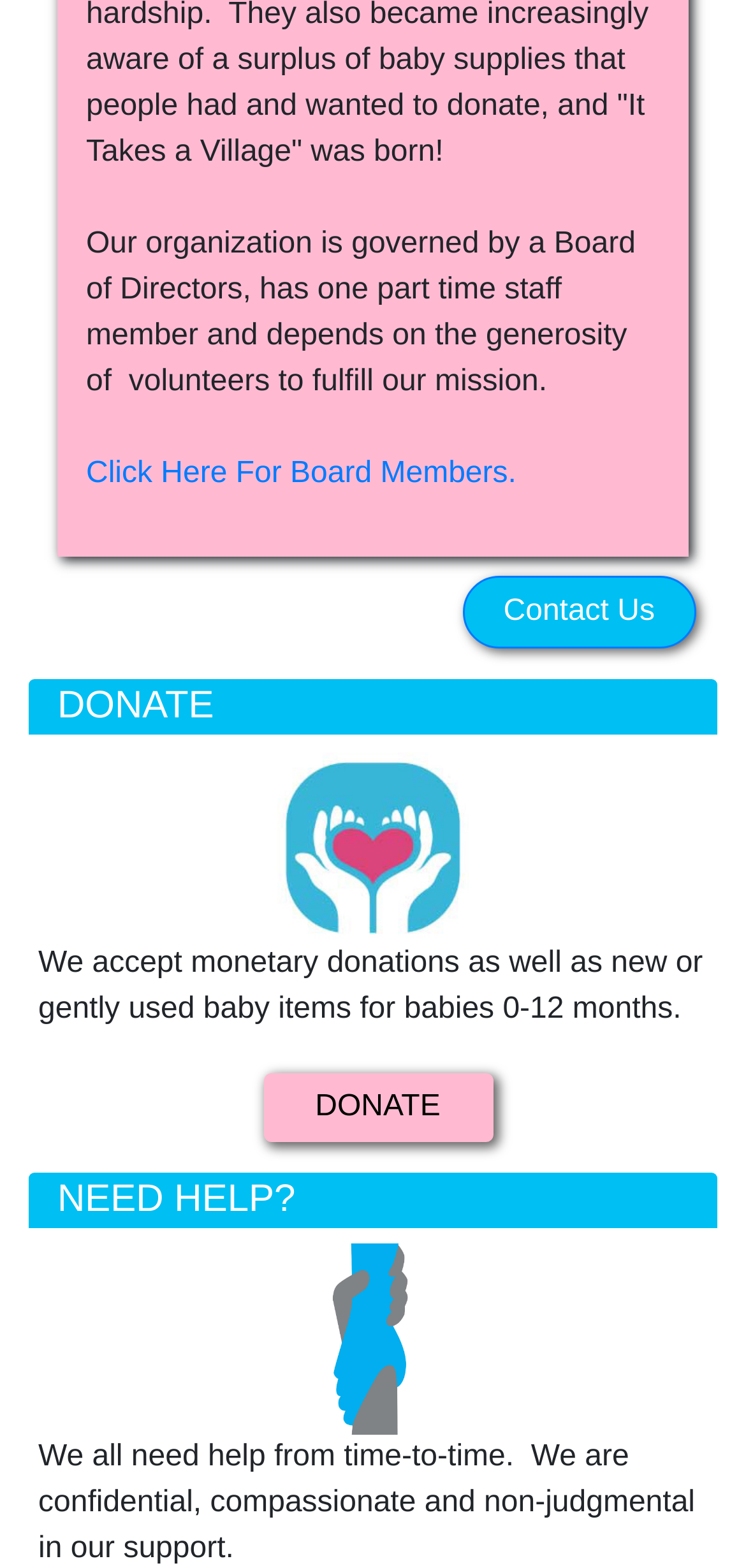Give a one-word or one-phrase response to the question:
What is the tone of the support provided?

Confidential, compassionate, non-judgmental